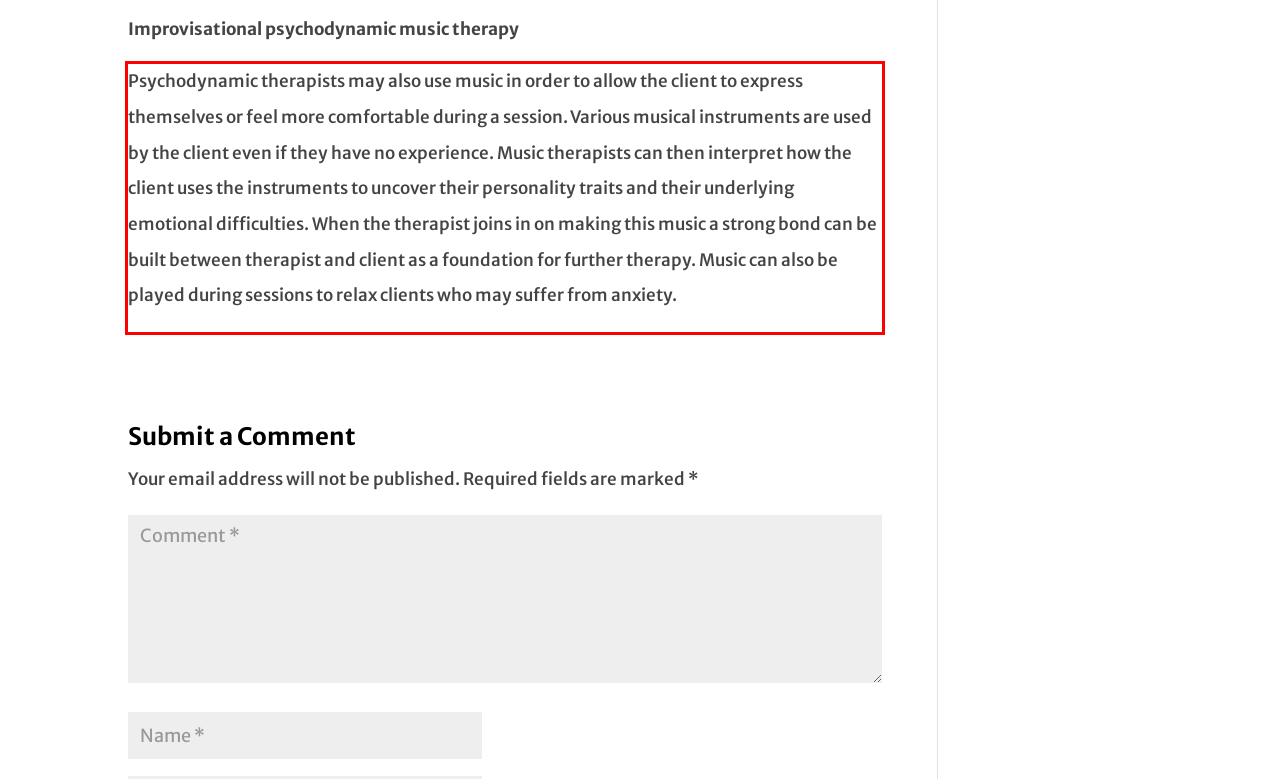You are given a screenshot showing a webpage with a red bounding box. Perform OCR to capture the text within the red bounding box.

Psychodynamic therapists may also use music in order to allow the client to express themselves or feel more comfortable during a session. Various musical instruments are used by the client even if they have no experience. Music therapists can then interpret how the client uses the instruments to uncover their personality traits and their underlying emotional difficulties. When the therapist joins in on making this music a strong bond can be built between therapist and client as a foundation for further therapy. Music can also be played during sessions to relax clients who may suffer from anxiety.